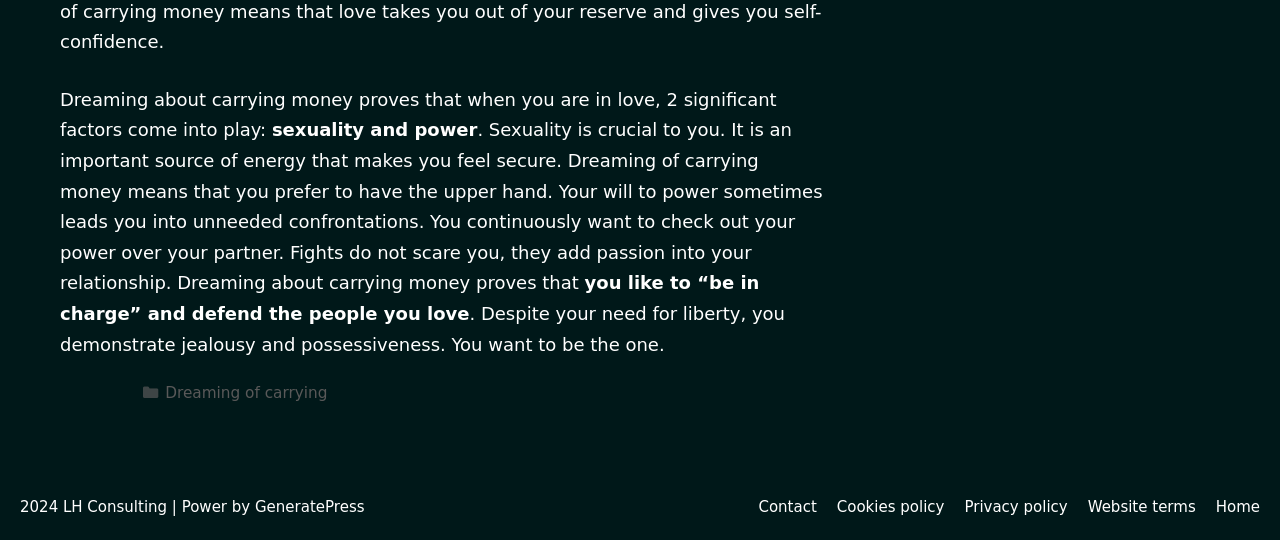Locate the bounding box coordinates of the element that should be clicked to fulfill the instruction: "go to dreaming of carrying".

[0.129, 0.71, 0.256, 0.744]